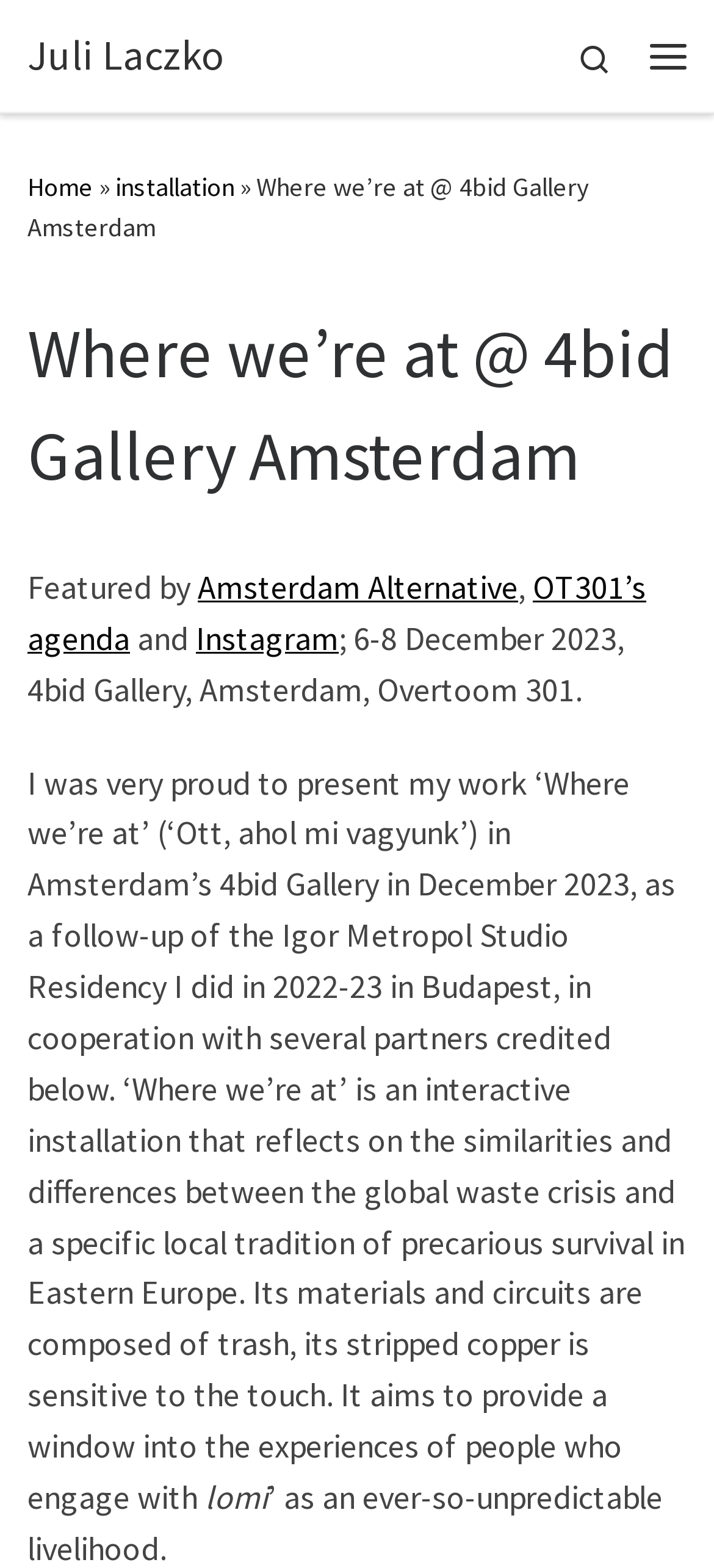Where was the installation presented?
Using the image as a reference, deliver a detailed and thorough answer to the question.

The location of the installation can be found in the text 'I was very proud to present my work ‘Where we’re at’... in Amsterdam’s 4bid Gallery...' which provides more information about the installation.